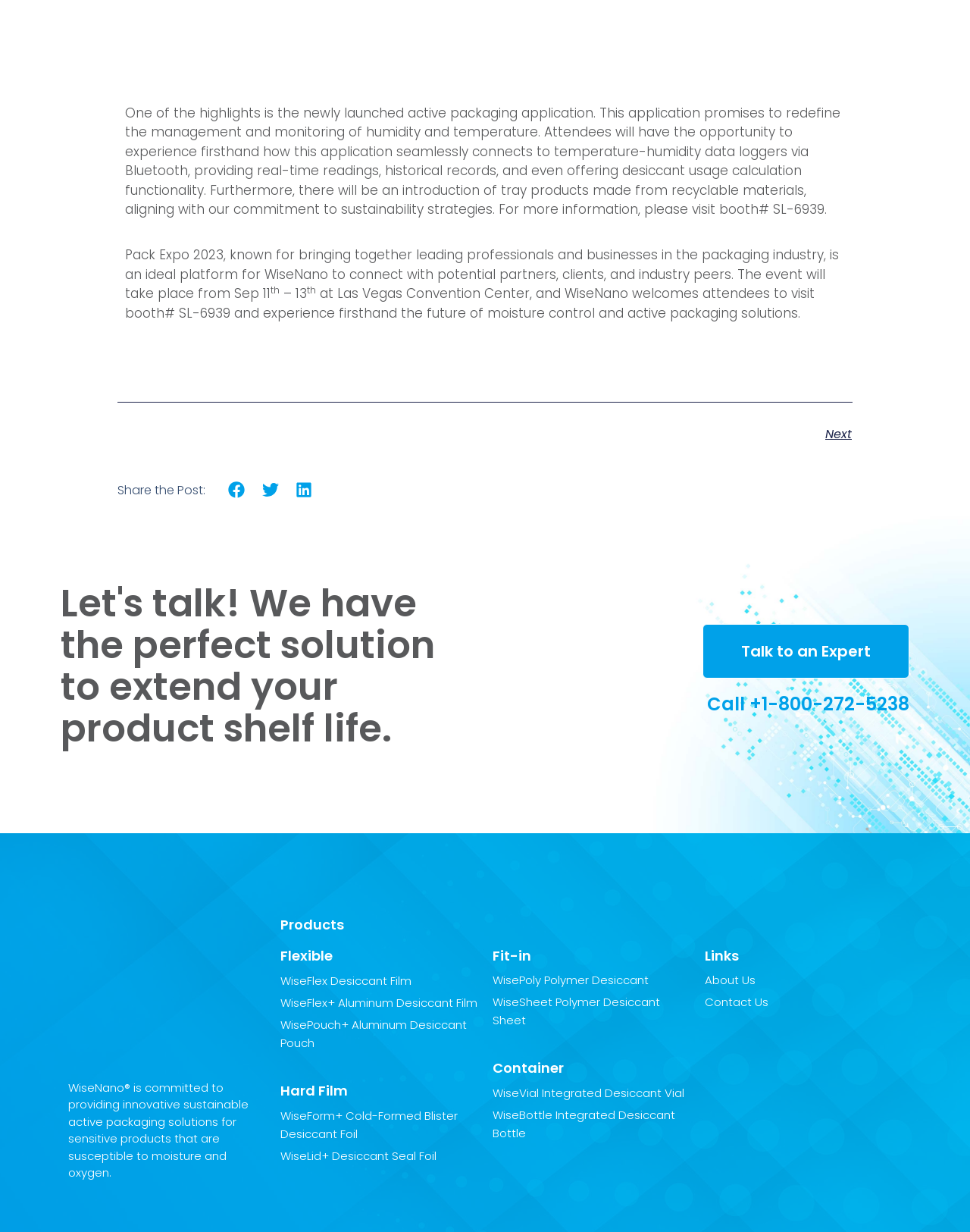Please reply to the following question using a single word or phrase: 
What is the material of the tray products introduced at Pack Expo 2023?

recyclable materials